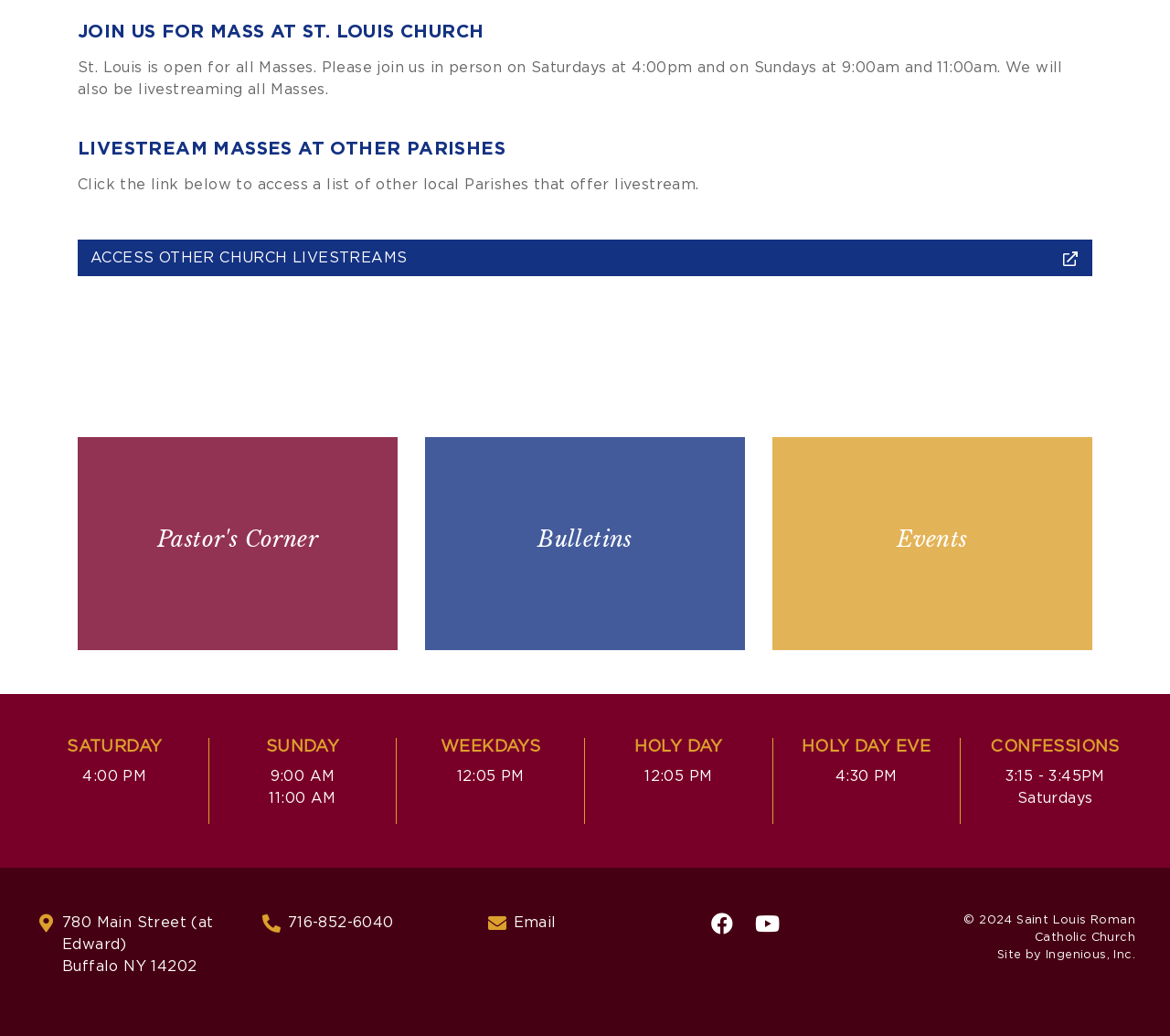What is the name of the company that designed the website?
Based on the image, give a one-word or short phrase answer.

Ingenious, Inc.